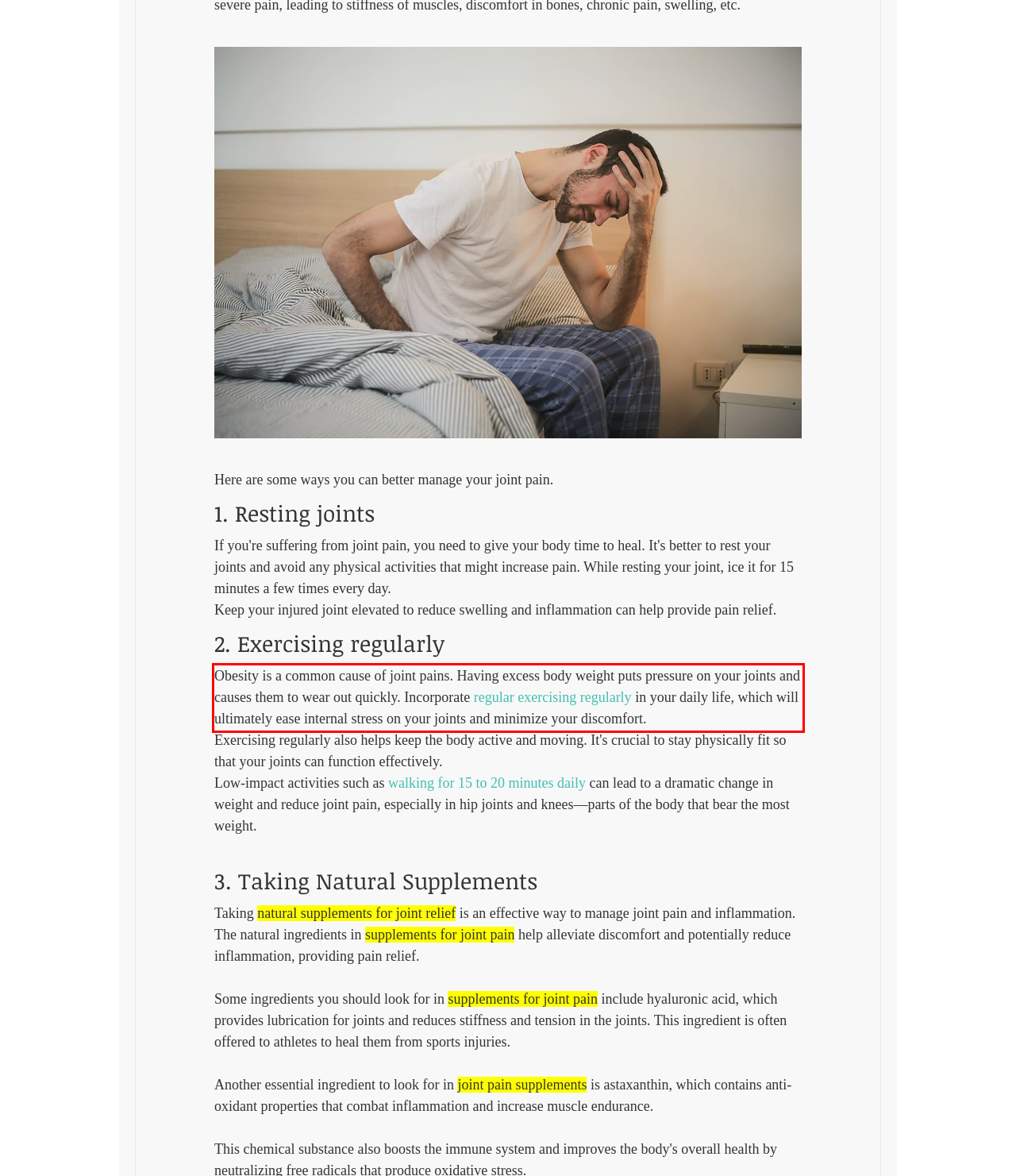You have a screenshot of a webpage with a red bounding box. Identify and extract the text content located inside the red bounding box.

Obesity is a common cause of joint pains. Having excess body weight puts pressure on your joints and causes them to wear out quickly. Incorporate regular exercising regularly in your daily life, which will ultimately ease internal stress on your joints and minimize your discomfort.